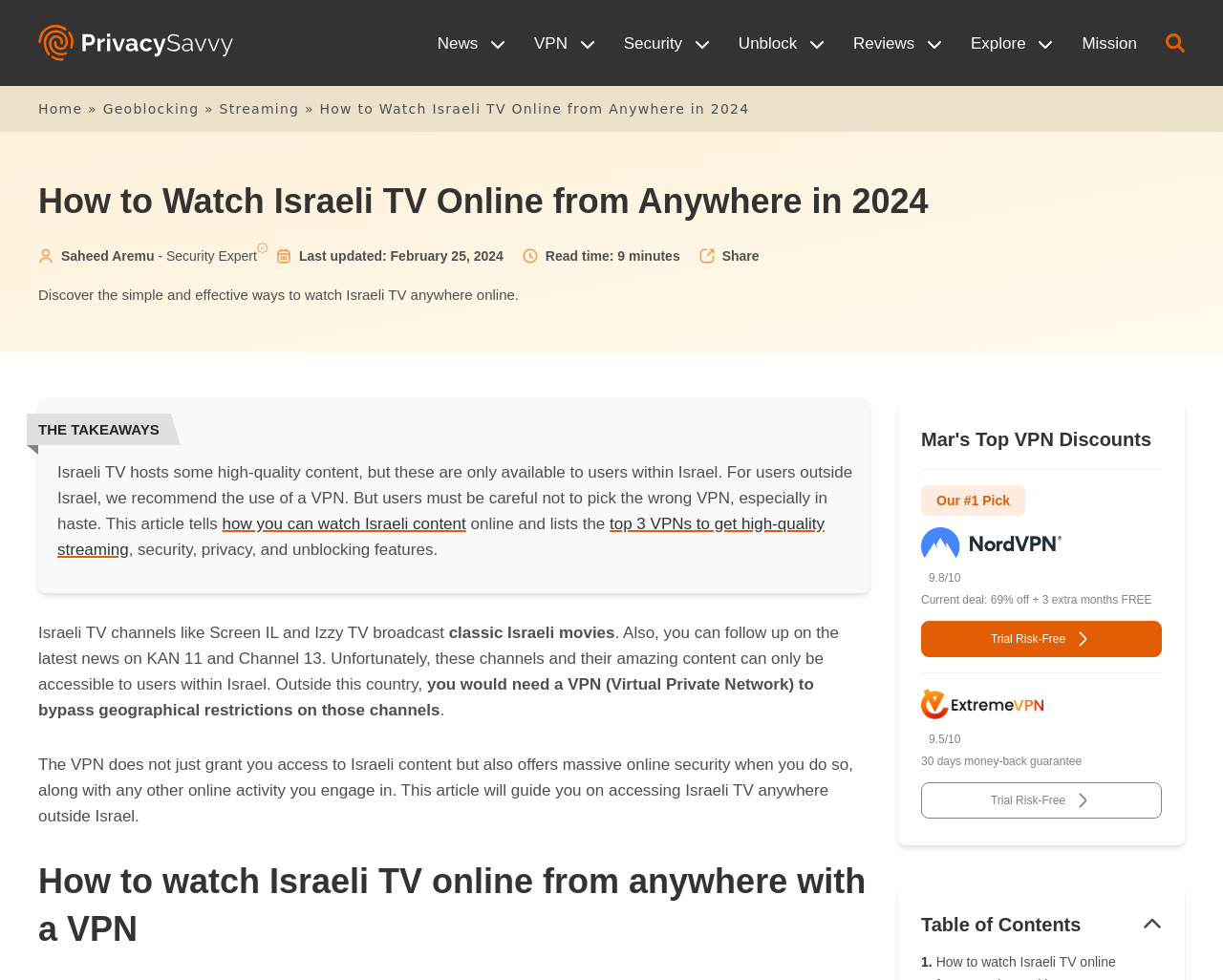Identify and provide the text of the main header on the webpage.

How to Watch Israeli TV Online from Anywhere in 2024